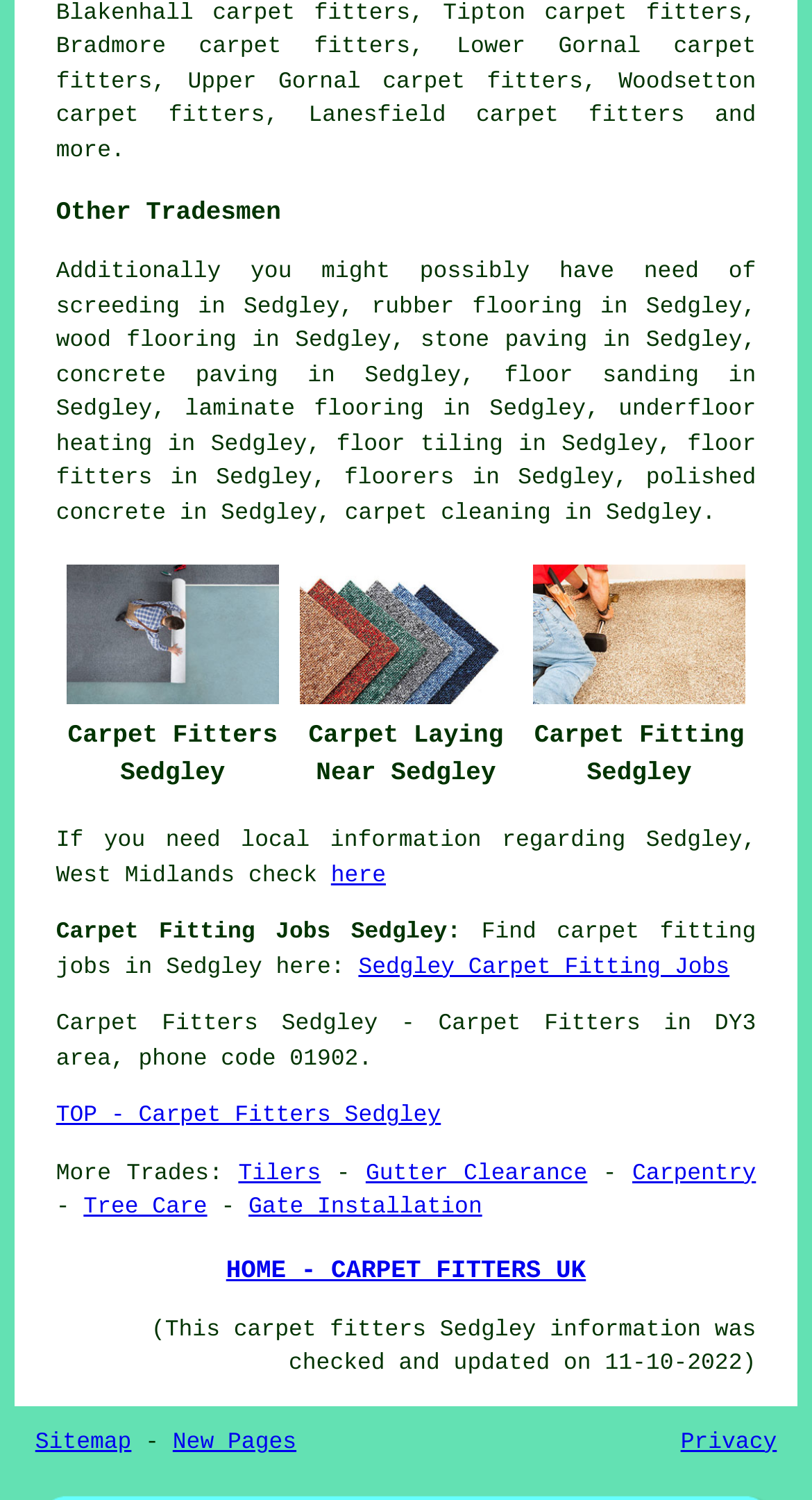Identify the bounding box for the UI element specified in this description: "TOP - Carpet Fitters Sedgley". The coordinates must be four float numbers between 0 and 1, formatted as [left, top, right, bottom].

[0.069, 0.736, 0.543, 0.753]